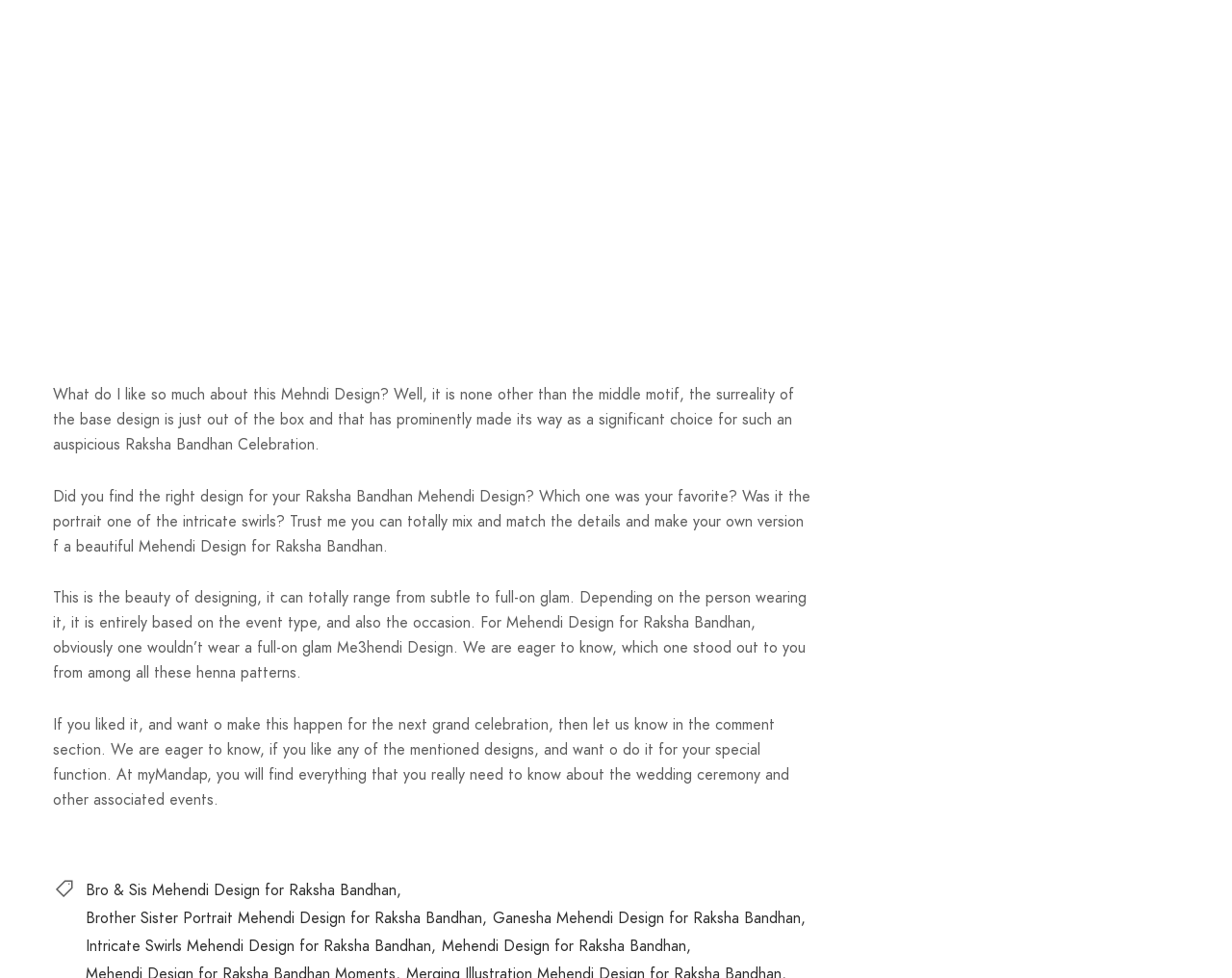Identify the bounding box coordinates of the area that should be clicked in order to complete the given instruction: "Click on the link to view Ganesha Mehendi Design for Raksha Bandhan". The bounding box coordinates should be four float numbers between 0 and 1, i.e., [left, top, right, bottom].

[0.4, 0.925, 0.654, 0.954]